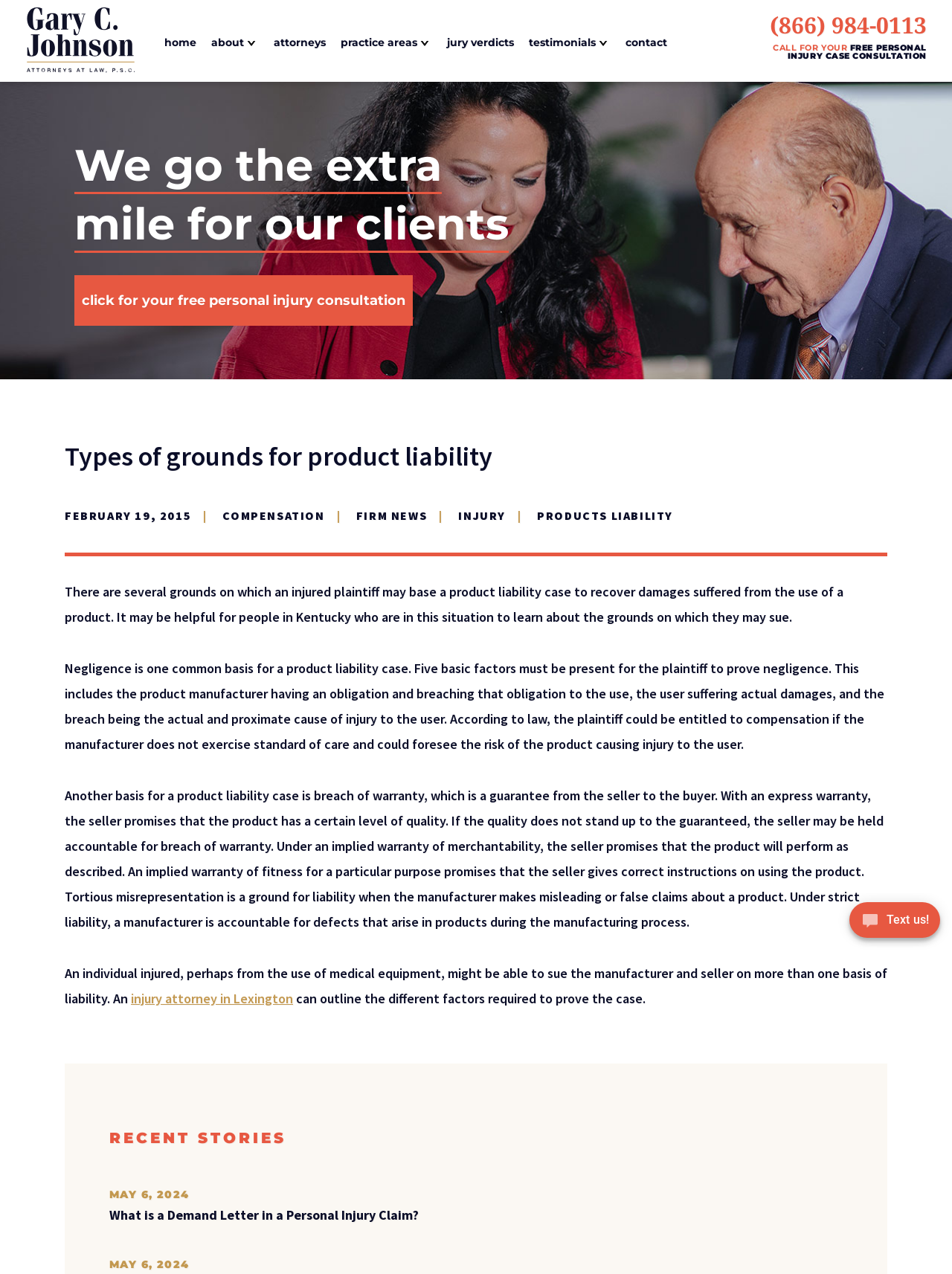What is the phone number on the top-right corner?
Offer a detailed and full explanation in response to the question.

I looked at the top-right corner of the webpage and found a link with the phone number '(866) 984-0113'.